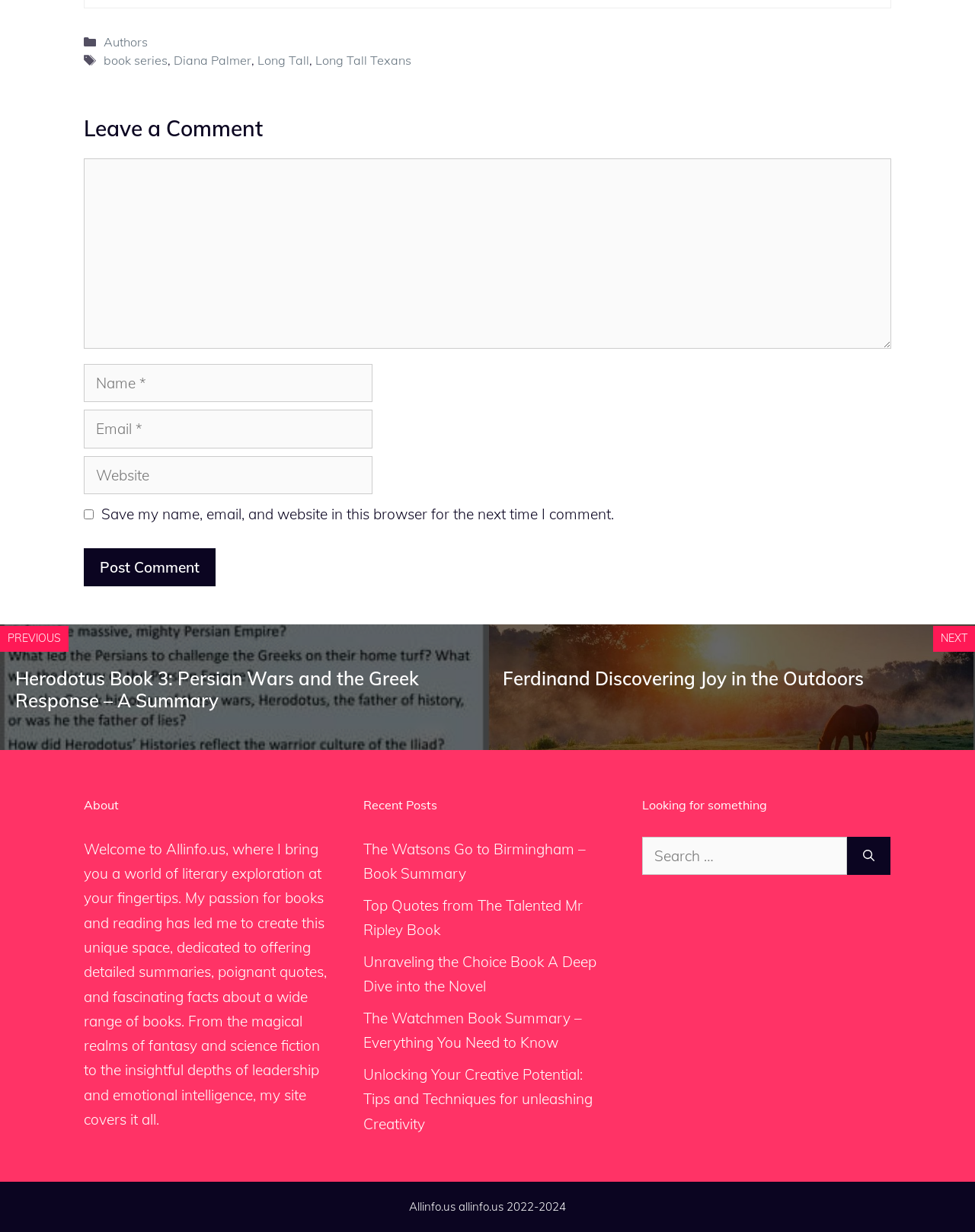Specify the bounding box coordinates of the area to click in order to execute this command: 'Post a comment'. The coordinates should consist of four float numbers ranging from 0 to 1, and should be formatted as [left, top, right, bottom].

[0.086, 0.445, 0.221, 0.476]